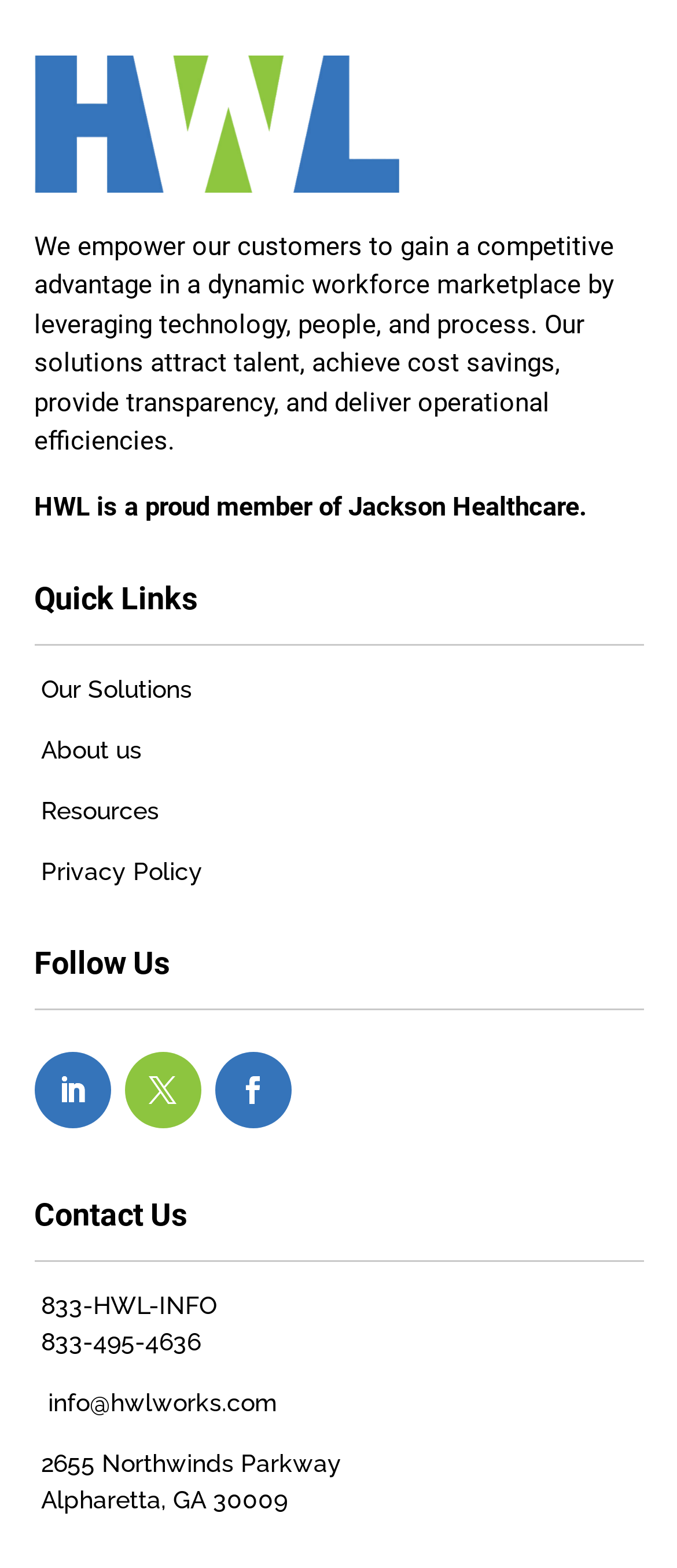Identify the bounding box coordinates of the clickable section necessary to follow the following instruction: "Email info@hwlworks.com". The coordinates should be presented as four float numbers from 0 to 1, i.e., [left, top, right, bottom].

[0.06, 0.885, 0.409, 0.903]